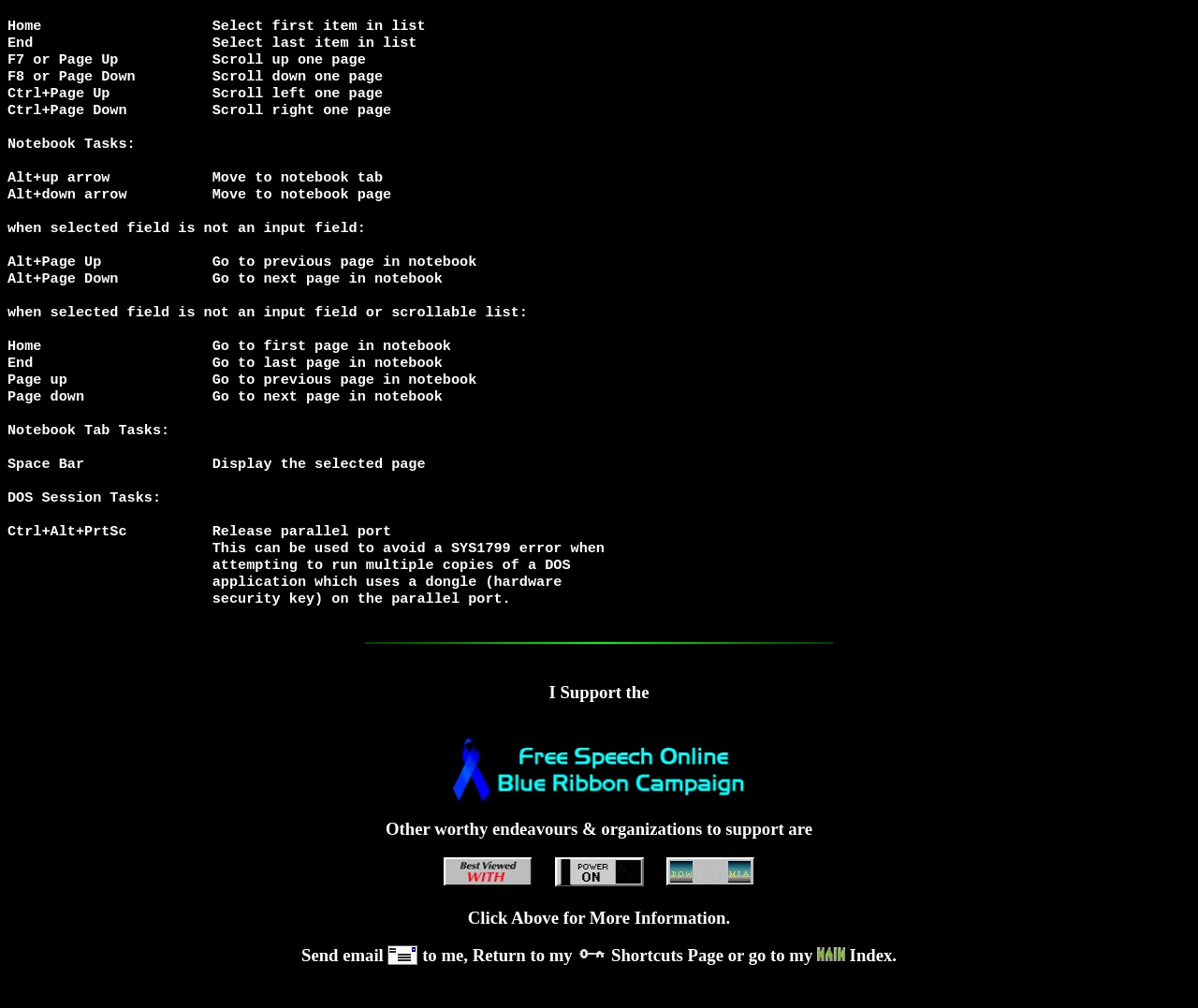What is the theme of the webpage?
Based on the screenshot, provide your answer in one word or phrase.

Supporting causes